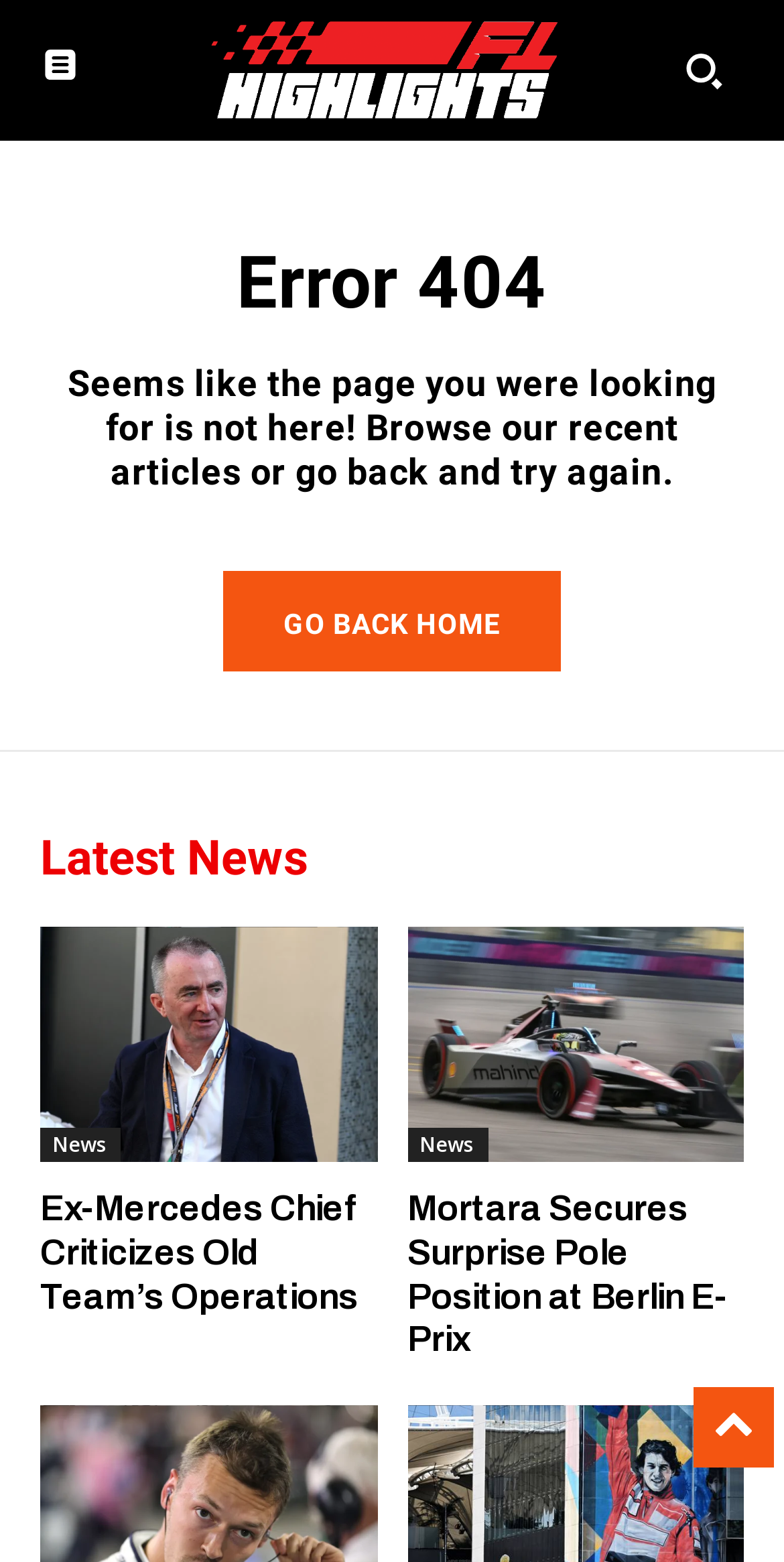Find the bounding box coordinates of the element's region that should be clicked in order to follow the given instruction: "View Mortara Secures Surprise Pole Position at Berlin E-Prix article". The coordinates should consist of four float numbers between 0 and 1, i.e., [left, top, right, bottom].

[0.519, 0.761, 0.949, 0.872]